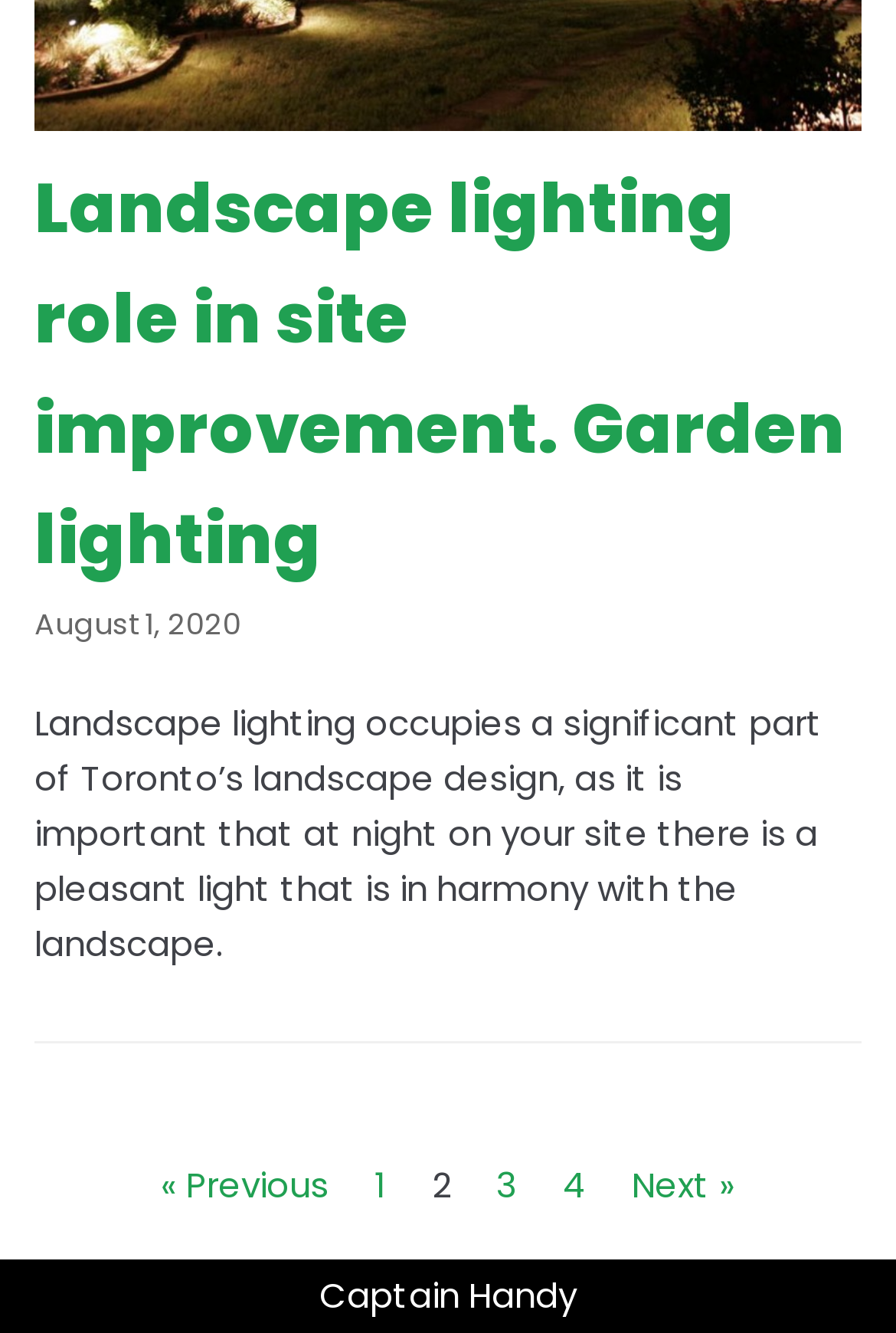Identify the bounding box for the UI element described as: "Next »". Ensure the coordinates are four float numbers between 0 and 1, formatted as [left, top, right, bottom].

[0.705, 0.869, 0.821, 0.91]